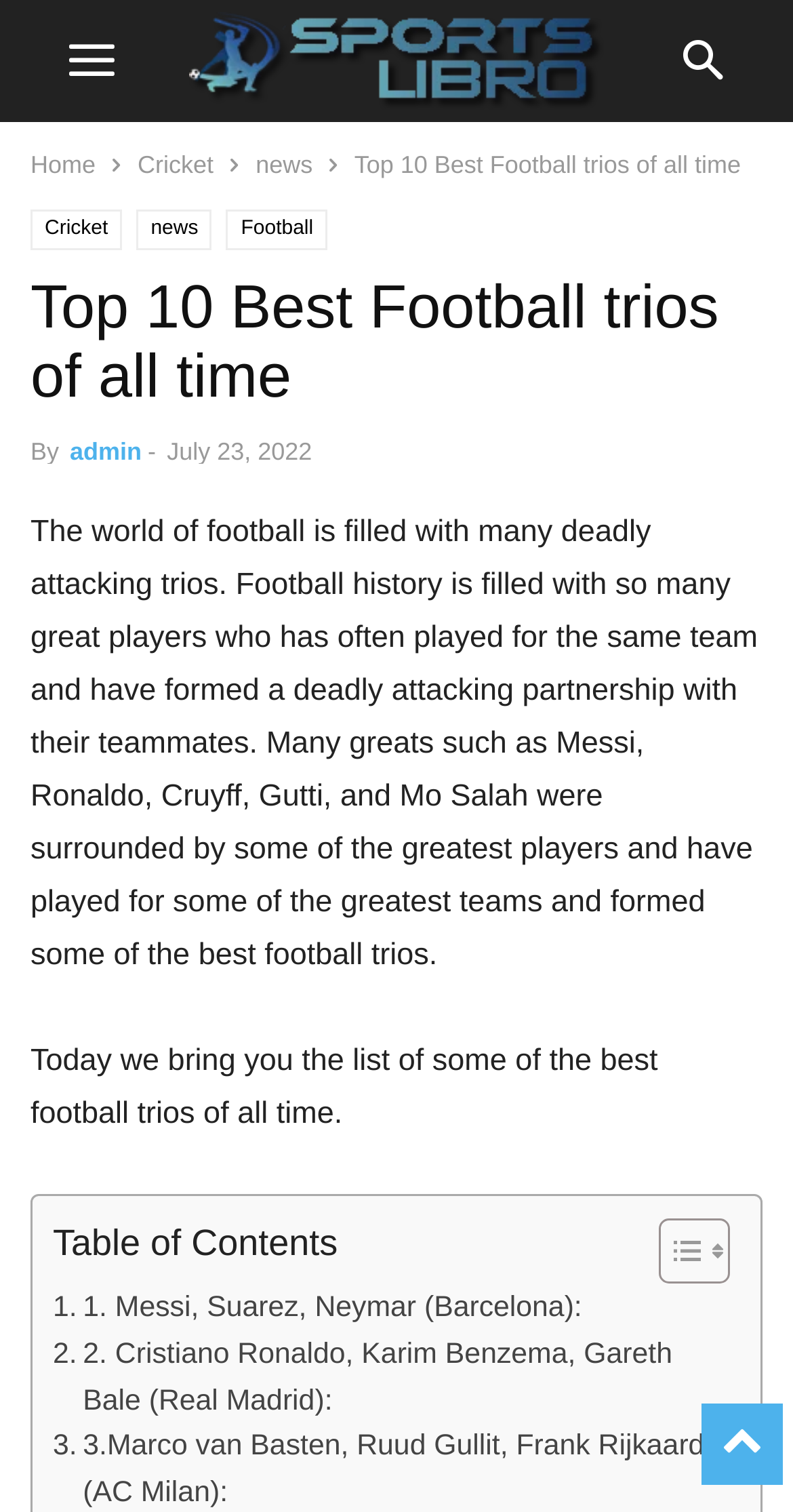Use a single word or phrase to answer this question: 
How many links are in the top navigation bar?

3